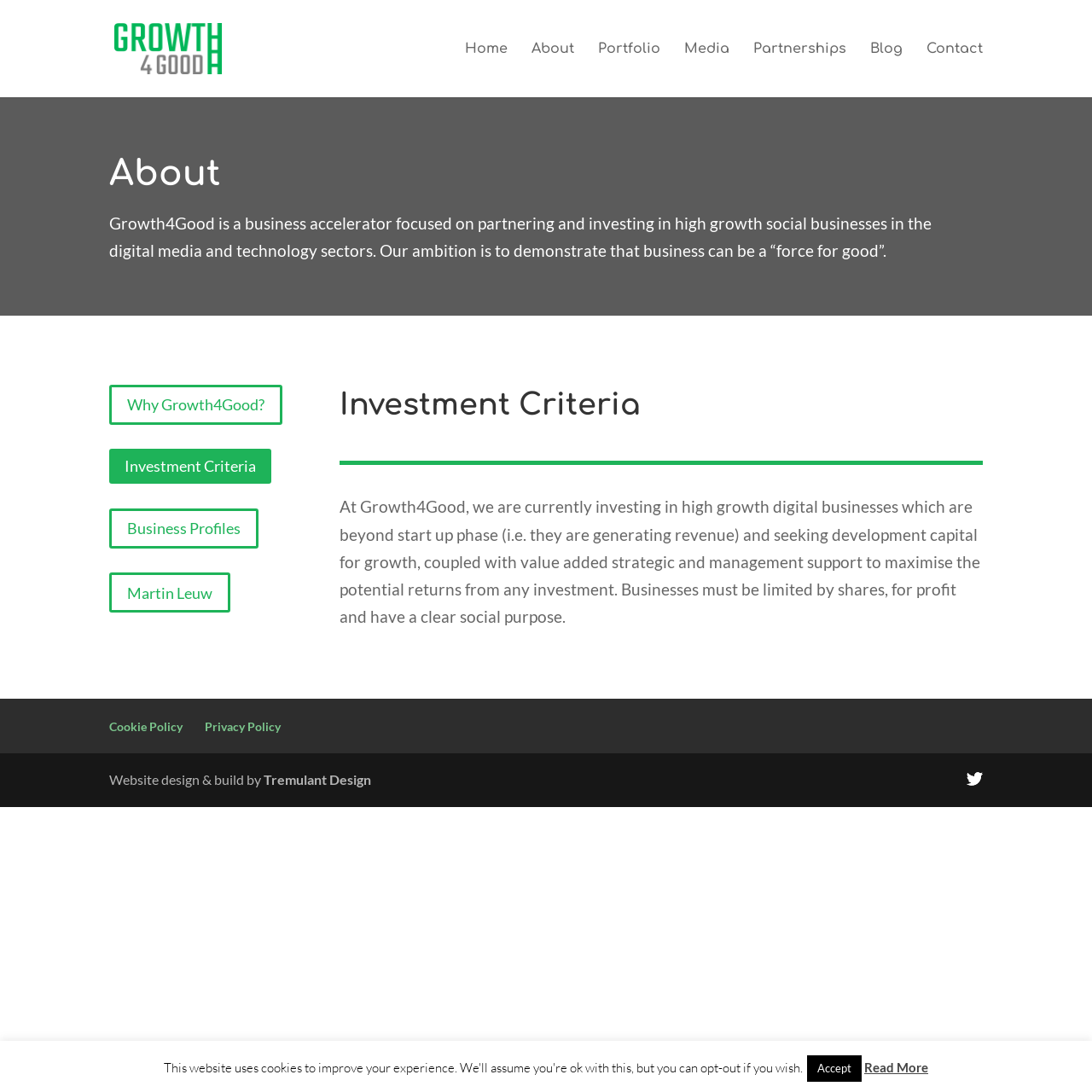What type of businesses does Growth4Good invest in?
Based on the image, provide a one-word or brief-phrase response.

High growth digital businesses